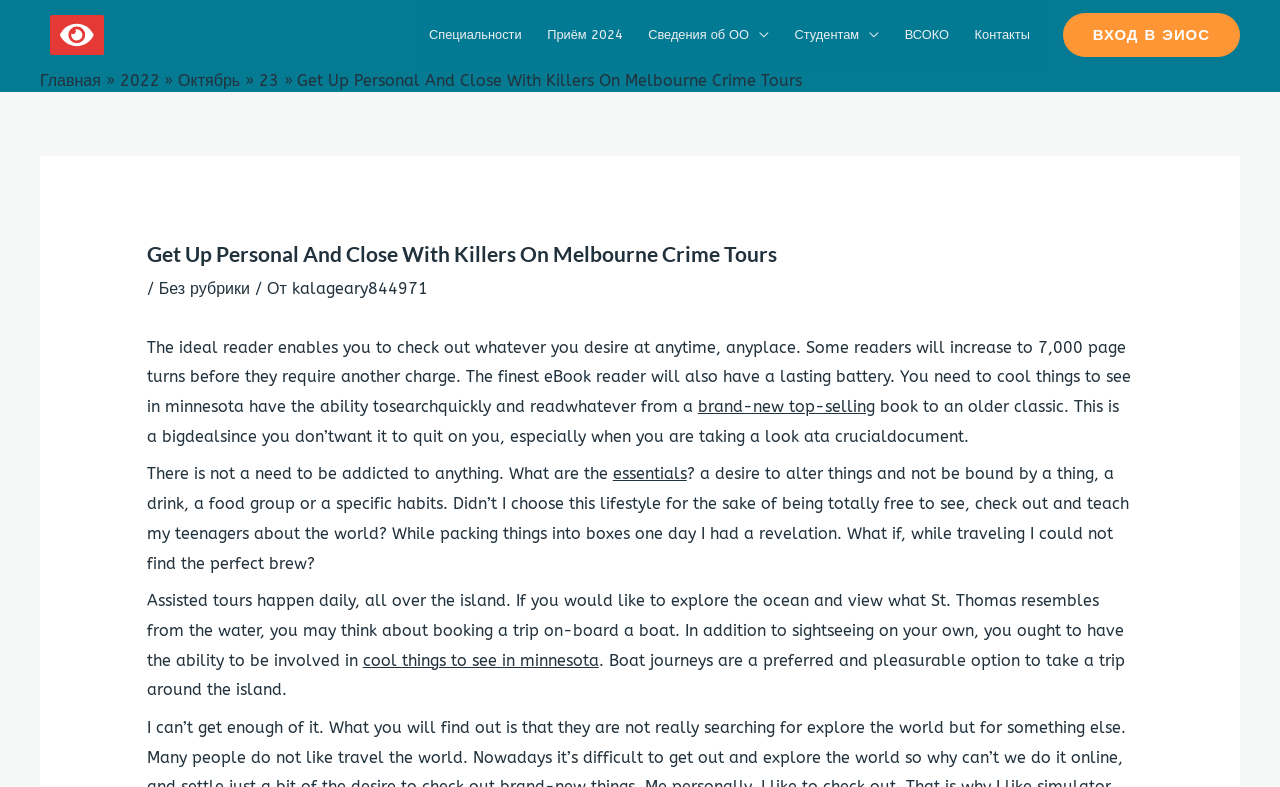Could you find the bounding box coordinates of the clickable area to complete this instruction: "Click on the 'ВХОД В ЭИОС' button"?

[0.83, 0.016, 0.969, 0.073]